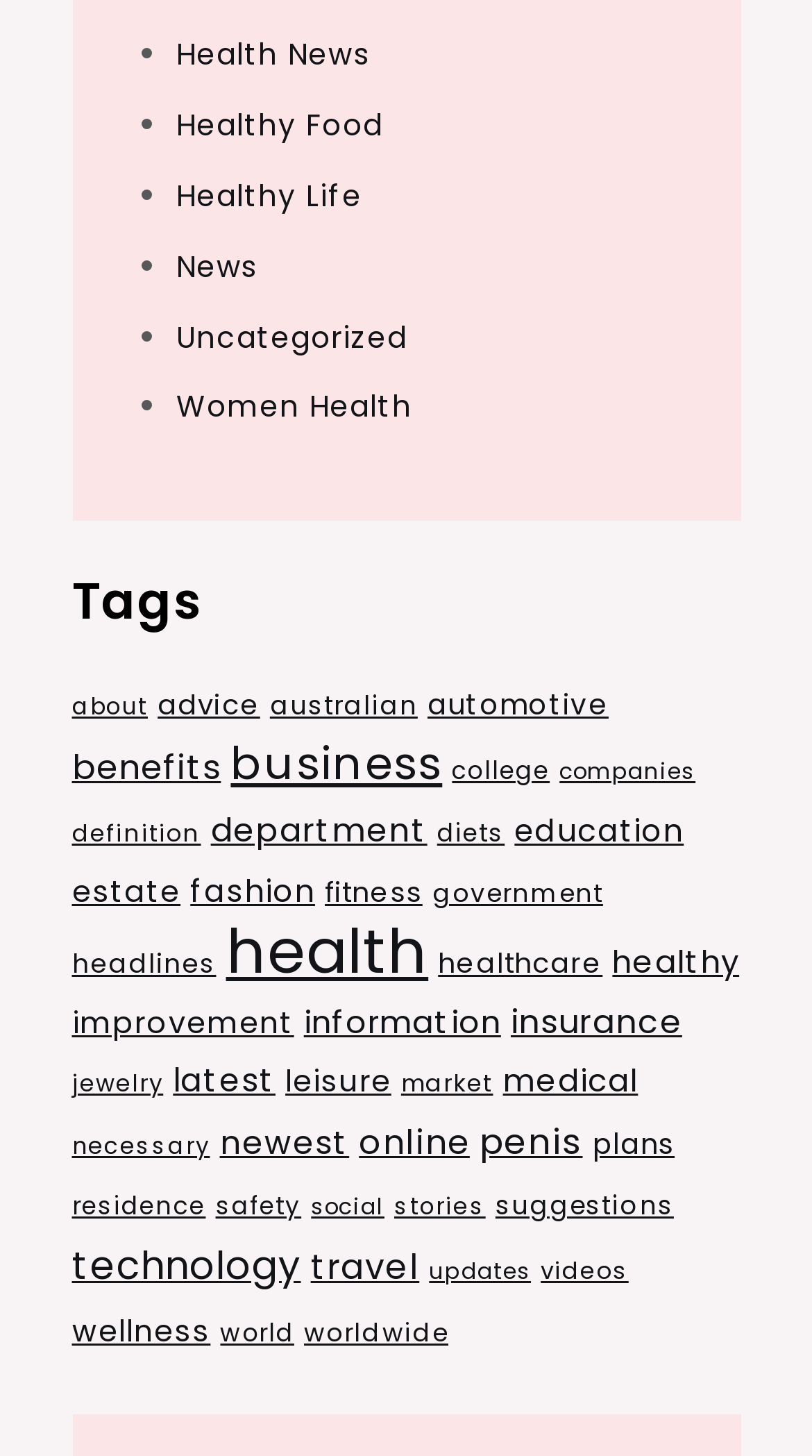What is the category with the most items?
Analyze the image and provide a thorough answer to the question.

I counted the number of items in each category by looking at the links under the 'Tags' heading. The category with the most items is 'health' with 522 items.